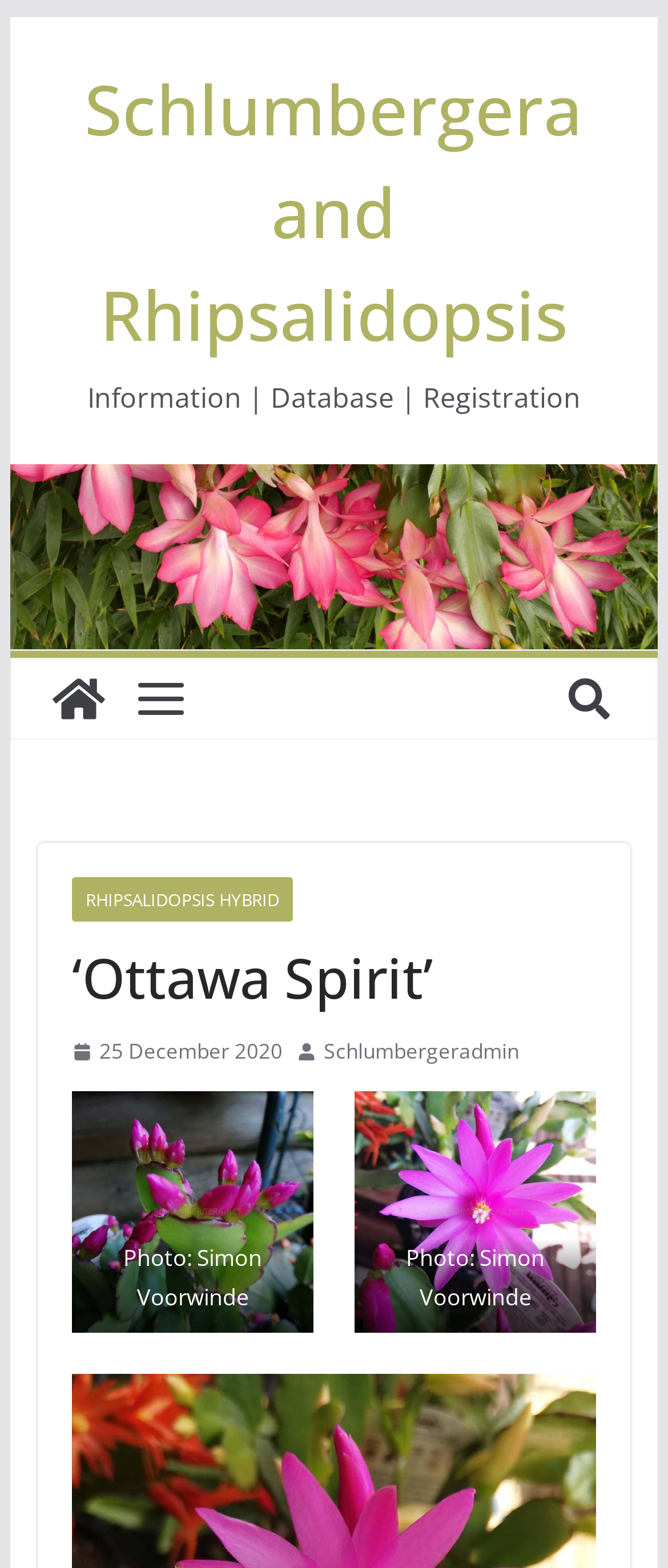What is the name of the Schlumbergera and Rhipsalidopsis?
Using the image as a reference, answer the question with a short word or phrase.

Ottawa Spirit